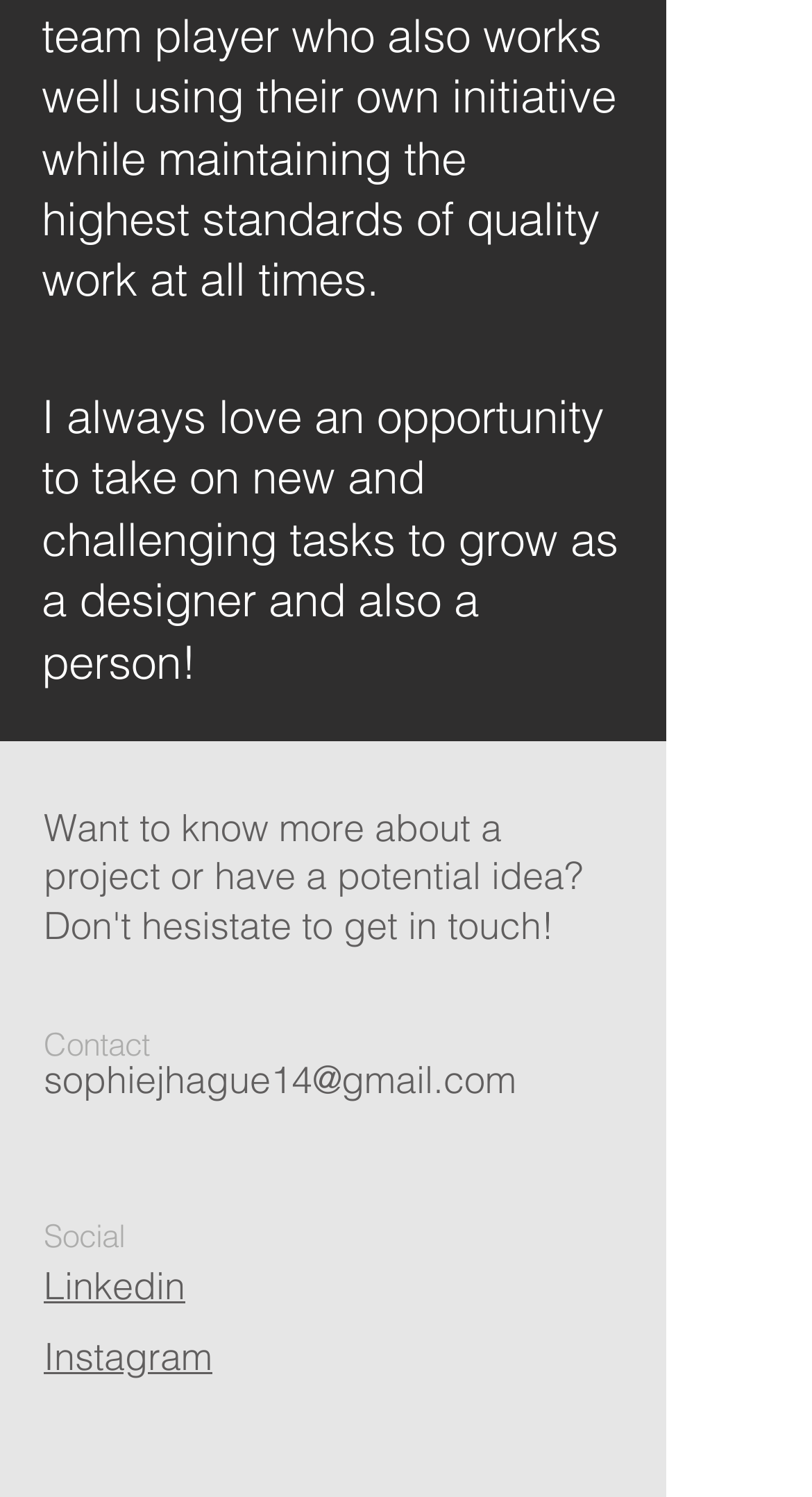Identify the bounding box for the described UI element. Provide the coordinates in (top-left x, top-left y, bottom-right x, bottom-right y) format with values ranging from 0 to 1: sophiejhague14@gmail.com

[0.054, 0.705, 0.636, 0.737]